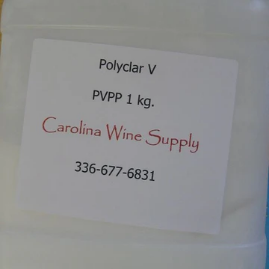Answer the question below with a single word or a brief phrase: 
What is the weight of the product?

1 kg